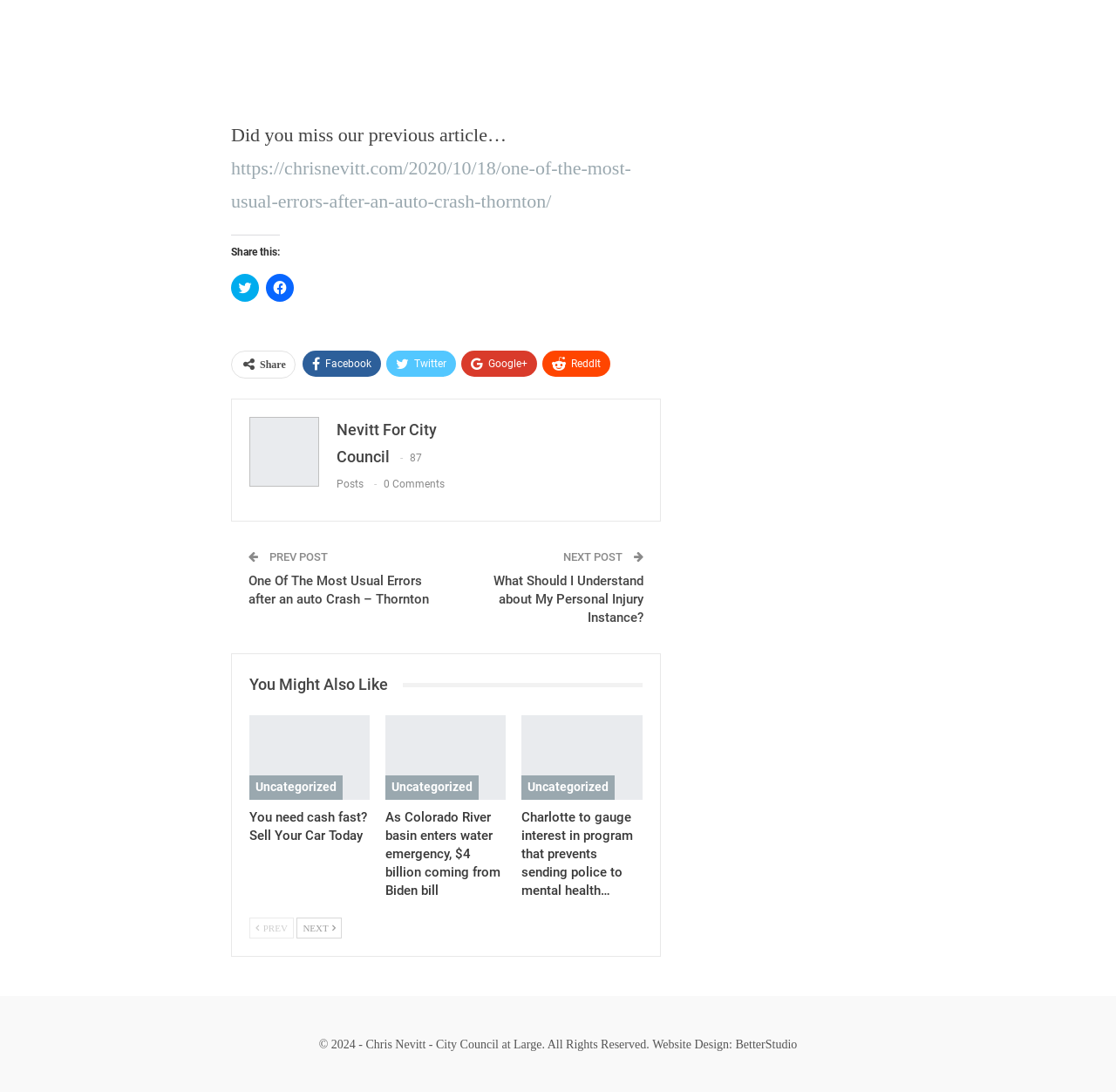Predict the bounding box coordinates for the UI element described as: "Nevitt for City Council". The coordinates should be four float numbers between 0 and 1, presented as [left, top, right, bottom].

[0.302, 0.385, 0.391, 0.426]